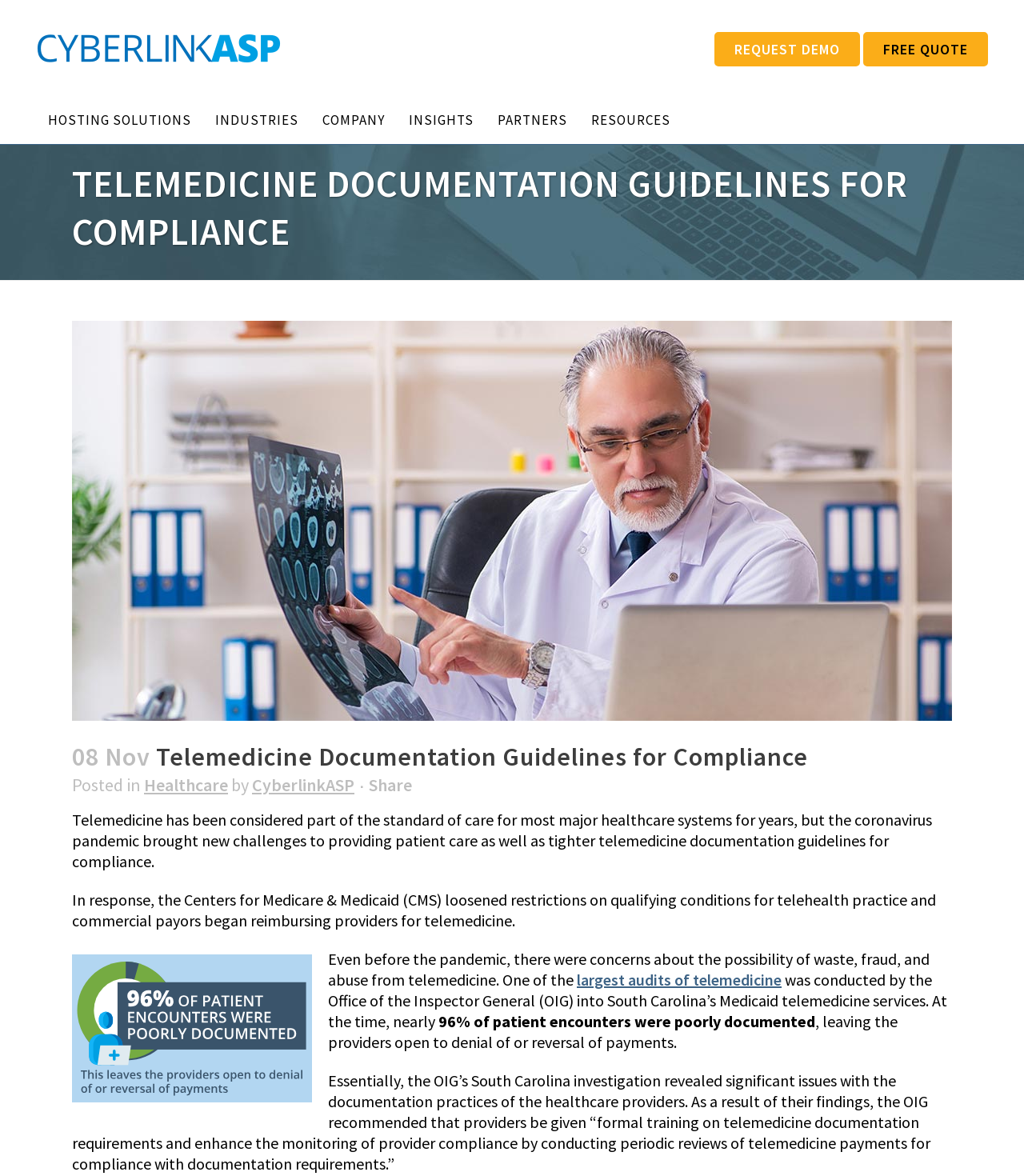Find the bounding box coordinates of the clickable area that will achieve the following instruction: "Click the 'HOSTING SOLUTIONS' link".

[0.035, 0.082, 0.198, 0.122]